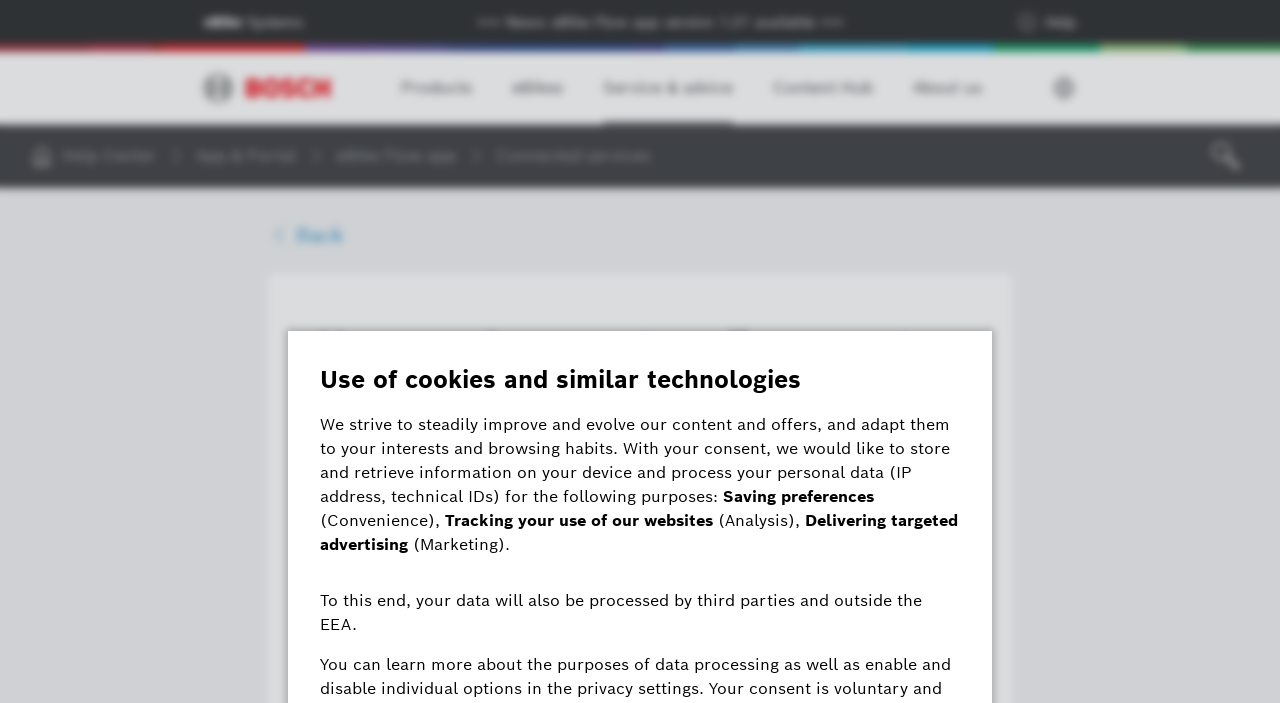Elaborate on the webpage's design and content in a detailed caption.

The webpage appears to be a help or support page for the eBike Flow app, specifically focusing on connecting or disconnecting the app with the Apple Watch. 

At the top of the page, there are three links: "eBike Systems", "+++ News: eBike Flow app version 1.21 available +++", and "Help". Below these links, there is a logo of "Bosch eBike Systems, Invented for life" with an image. 

To the right of the logo, there are five static text elements: "Products", "eBikes", "Service & advice", "Content Hub", and "About us". A "Change language" button is located at the top right corner of the page.

Below the logo and the static text elements, there are four links: "", "Help Center", "App & Portal", and "eBike Flow app". 

The main content of the page starts with a heading "How can I connect or disconnect the eBike Flow app with the Apple Watch?". Below the heading, there are step-by-step instructions on how to connect the app with the Apple Watch, including selecting "Install" and the app appearing under "Installed on Apple Watch". 

At the bottom of the page, there is a section discussing the use of personal data, including storing and retrieving information on the device, processing personal data, and delivering targeted advertising.